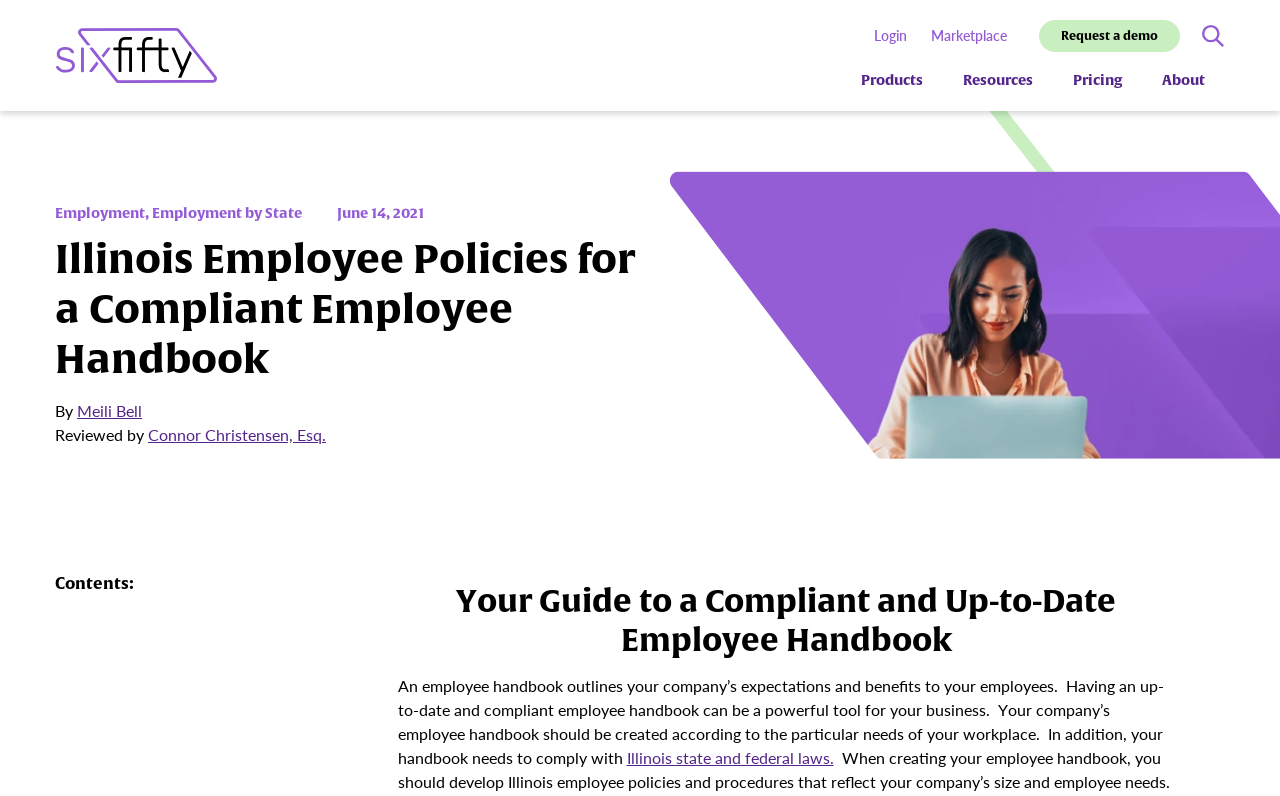How many links are in the top navigation bar?
Using the image provided, answer with just one word or phrase.

5